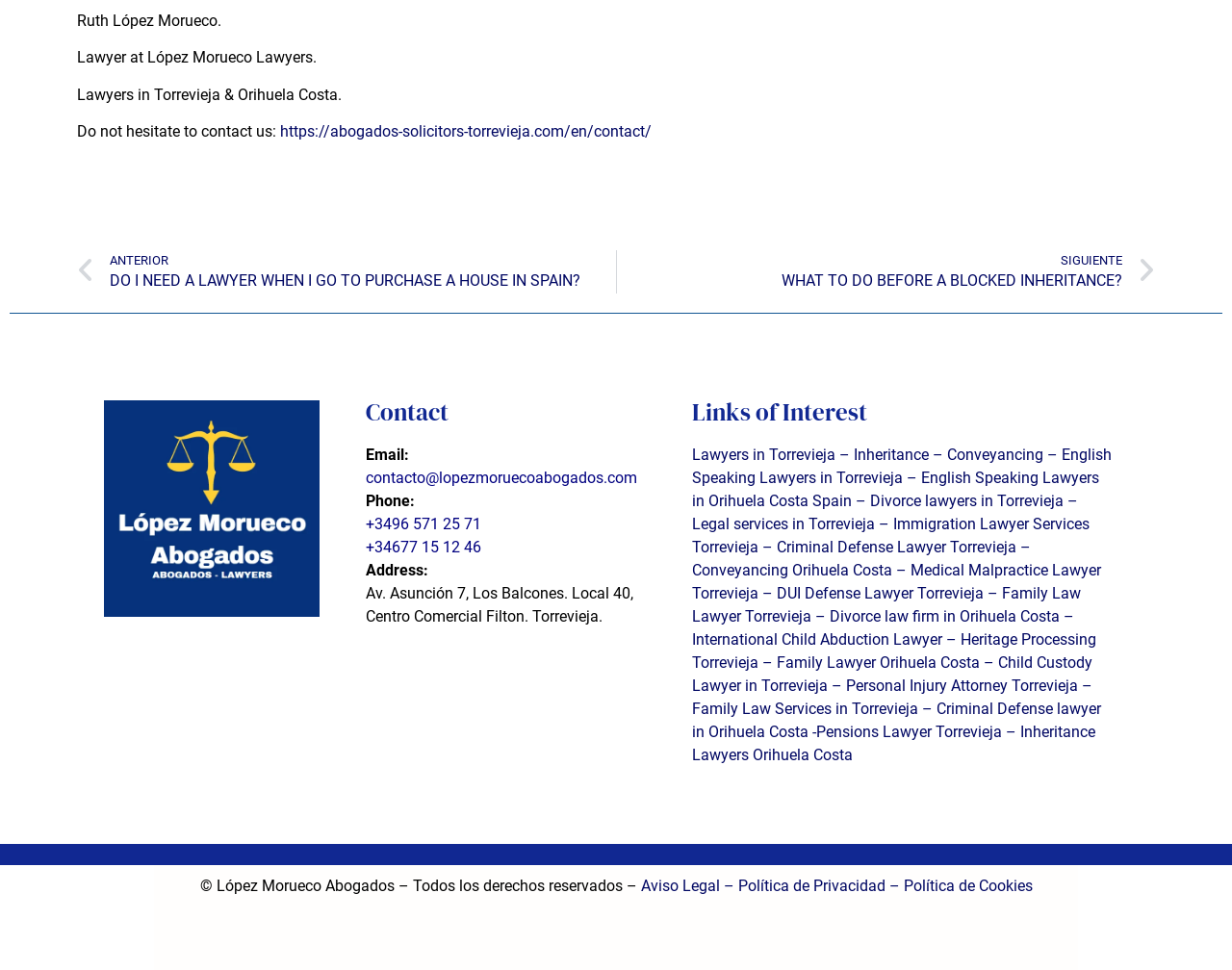Find and indicate the bounding box coordinates of the region you should select to follow the given instruction: "Read about inheritance lawyers in Orihuela Costa".

[0.678, 0.46, 0.754, 0.478]